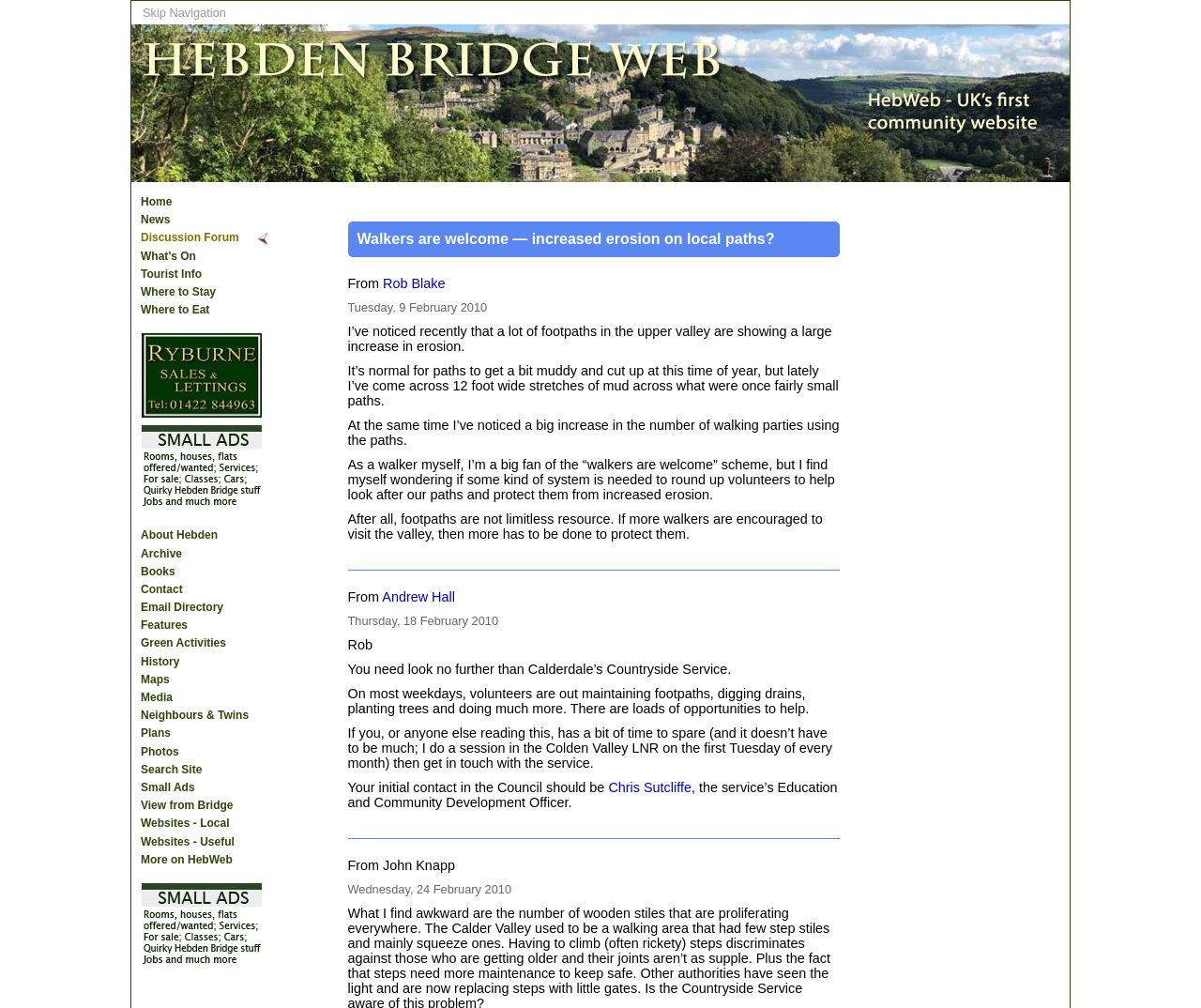Using floating point numbers between 0 and 1, provide the bounding box coordinates in the format (top-left x, top-left y, bottom-right x, bottom-right y). Locate the UI element described here: alt="Small ads"

[0.118, 0.948, 0.218, 0.963]